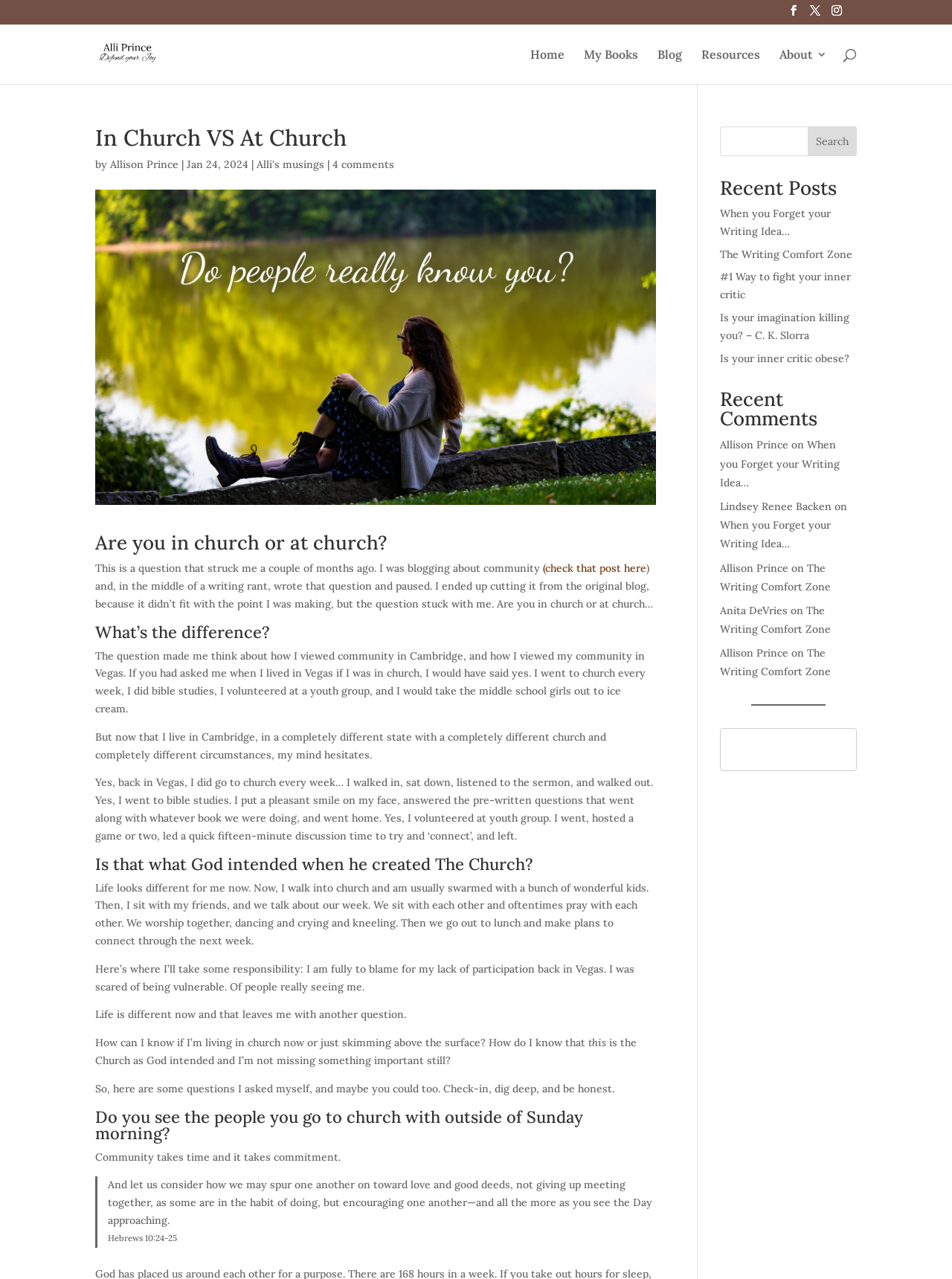Predict the bounding box coordinates of the area that should be clicked to accomplish the following instruction: "Go to Home page". The bounding box coordinates should consist of four float numbers between 0 and 1, i.e., [left, top, right, bottom].

[0.557, 0.038, 0.593, 0.065]